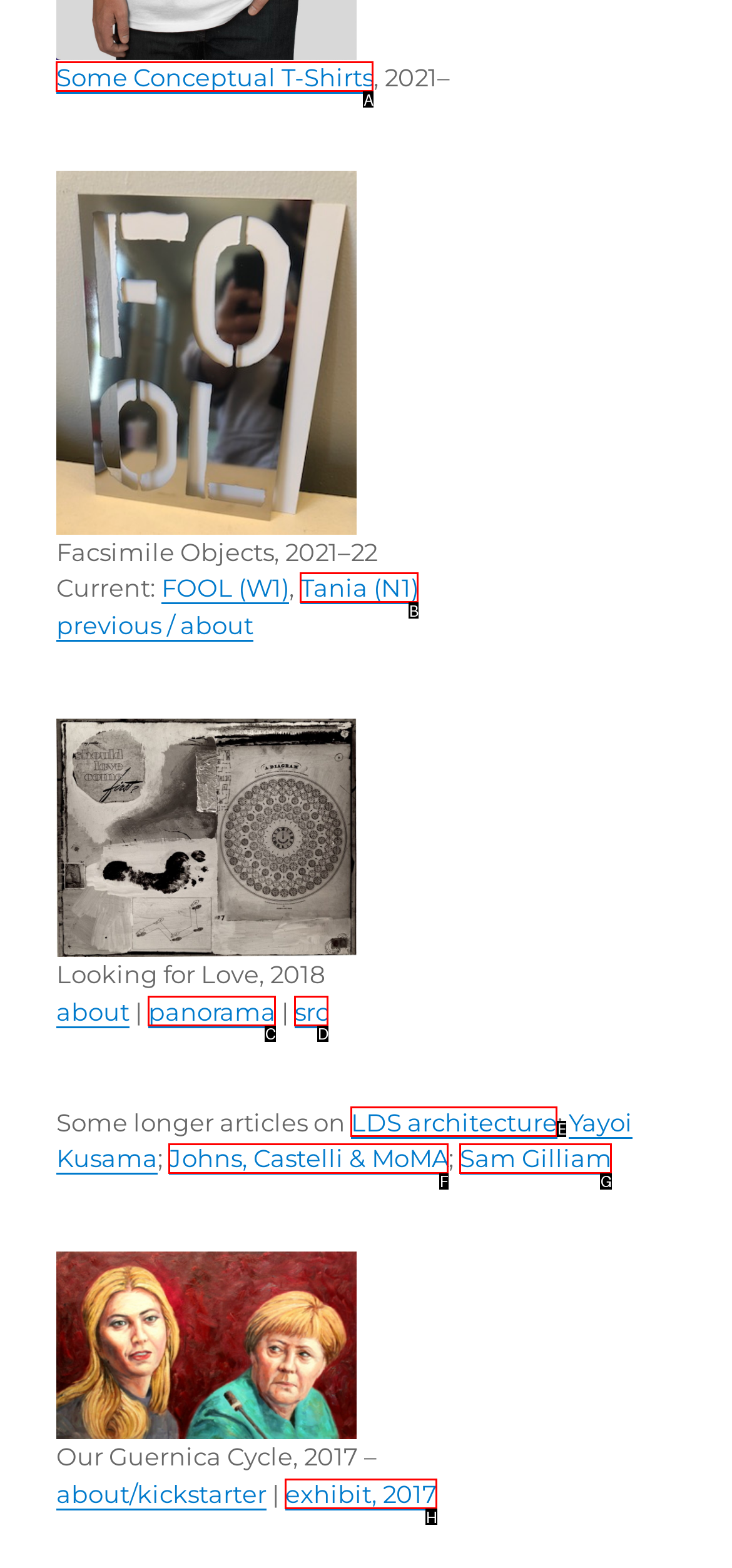Match the option to the description: Conclusion
State the letter of the correct option from the available choices.

None